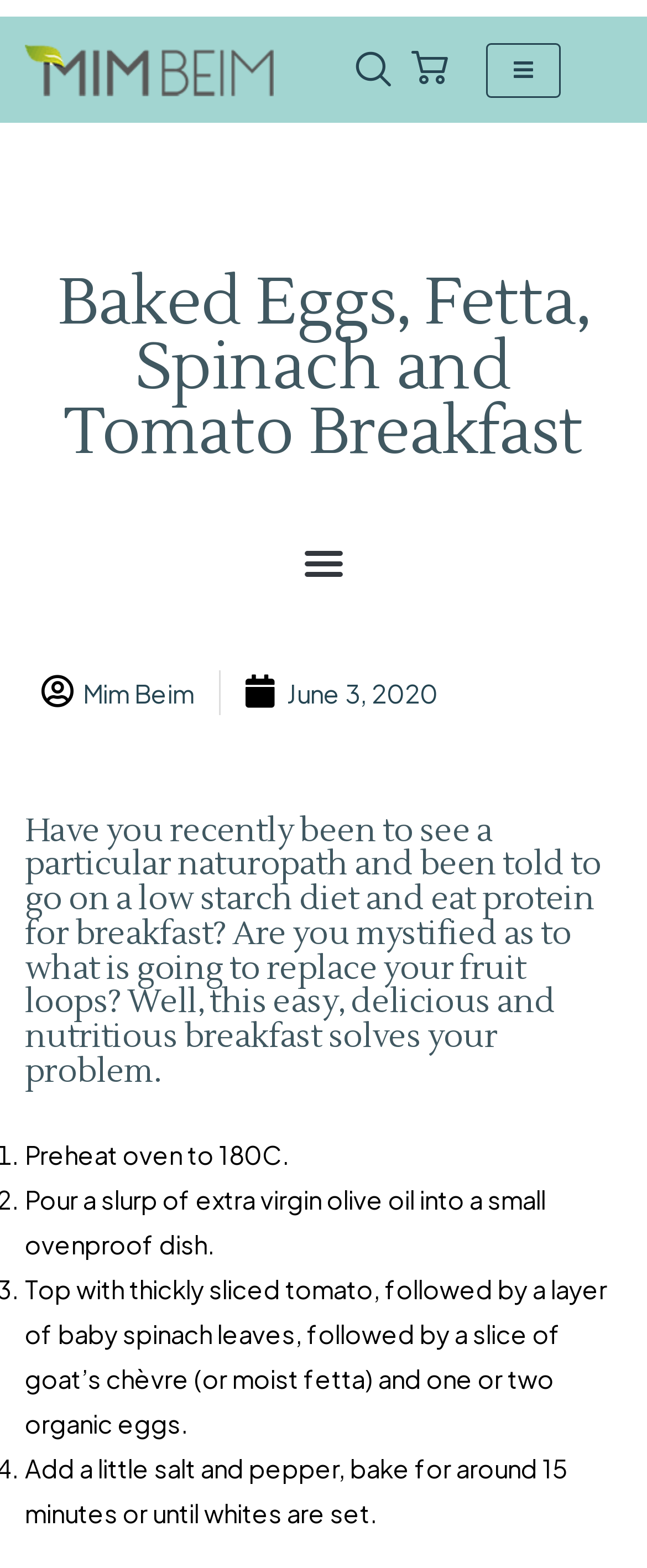Given the element description, predict the bounding box coordinates in the format (top-left x, top-left y, bottom-right x, bottom-right y). Make sure all values are between 0 and 1. Here is the element description: Menu

[0.452, 0.34, 0.548, 0.379]